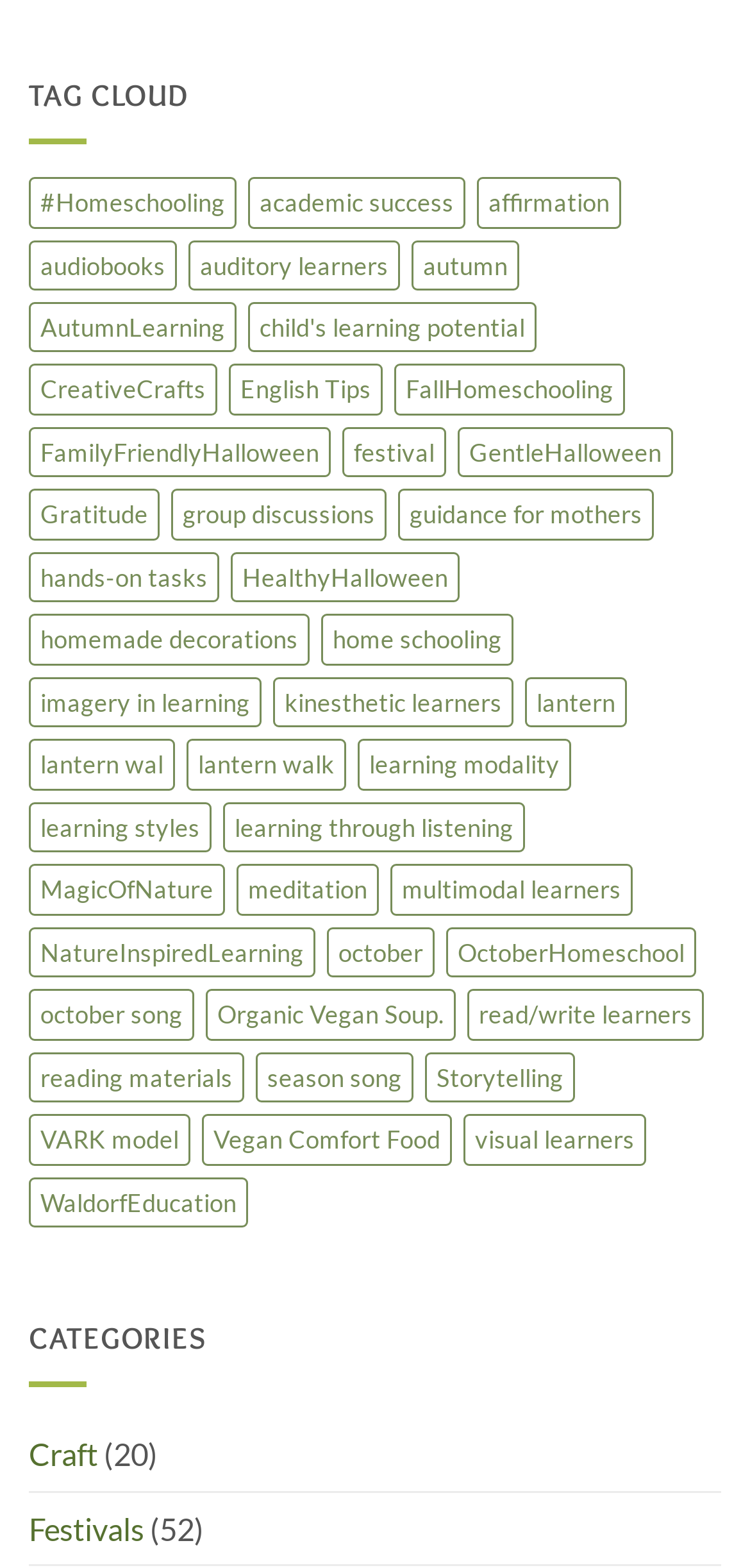Using the given description, provide the bounding box coordinates formatted as (top-left x, top-left y, bottom-right x, bottom-right y), with all values being floating point numbers between 0 and 1. Description: MagicOfNature

[0.038, 0.551, 0.3, 0.584]